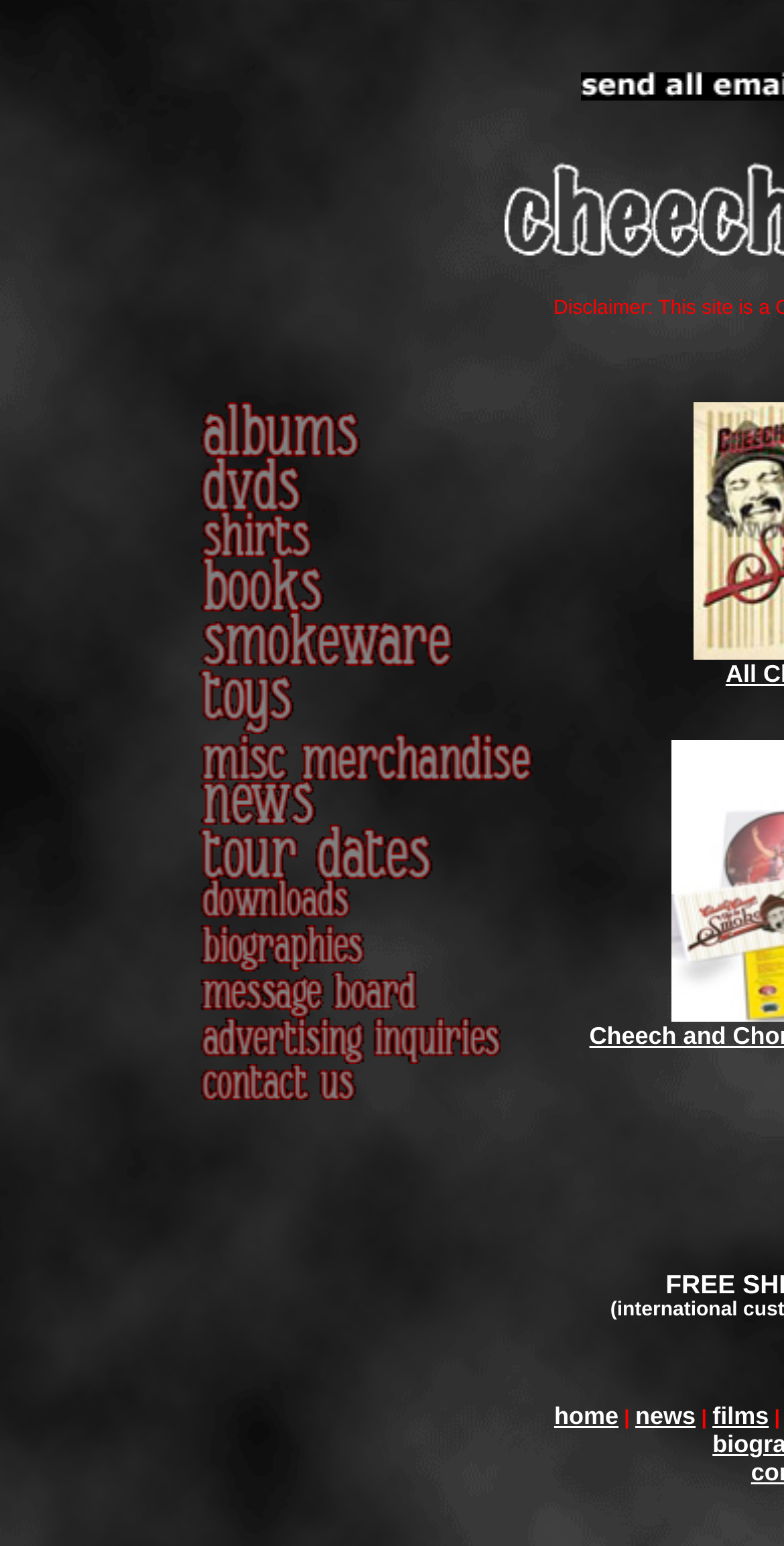Identify the bounding box for the UI element described as: "alt="Cheech & Chong Books" name="films_01112"". The coordinates should be four float numbers between 0 and 1, i.e., [left, top, right, bottom].

[0.236, 0.381, 0.697, 0.399]